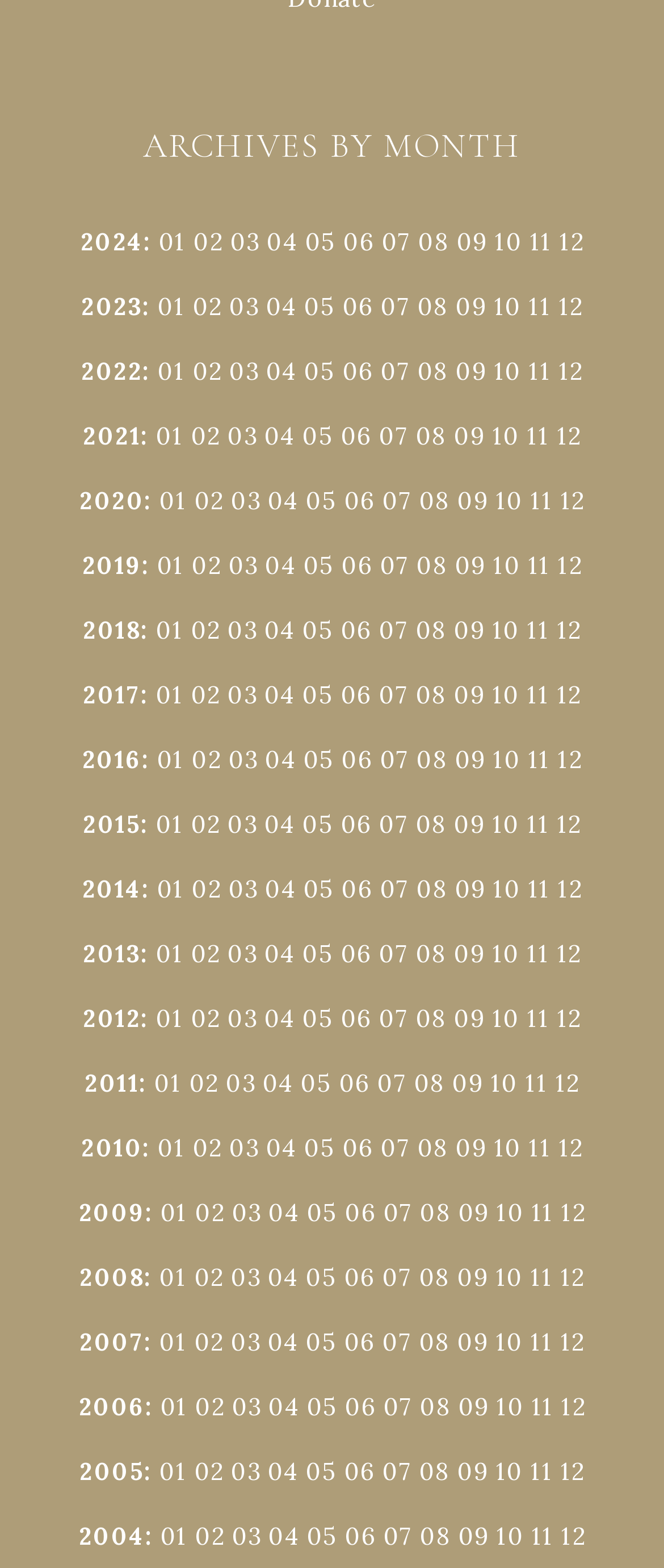How many months are listed for 2023?
Refer to the image and provide a concise answer in one word or phrase.

12